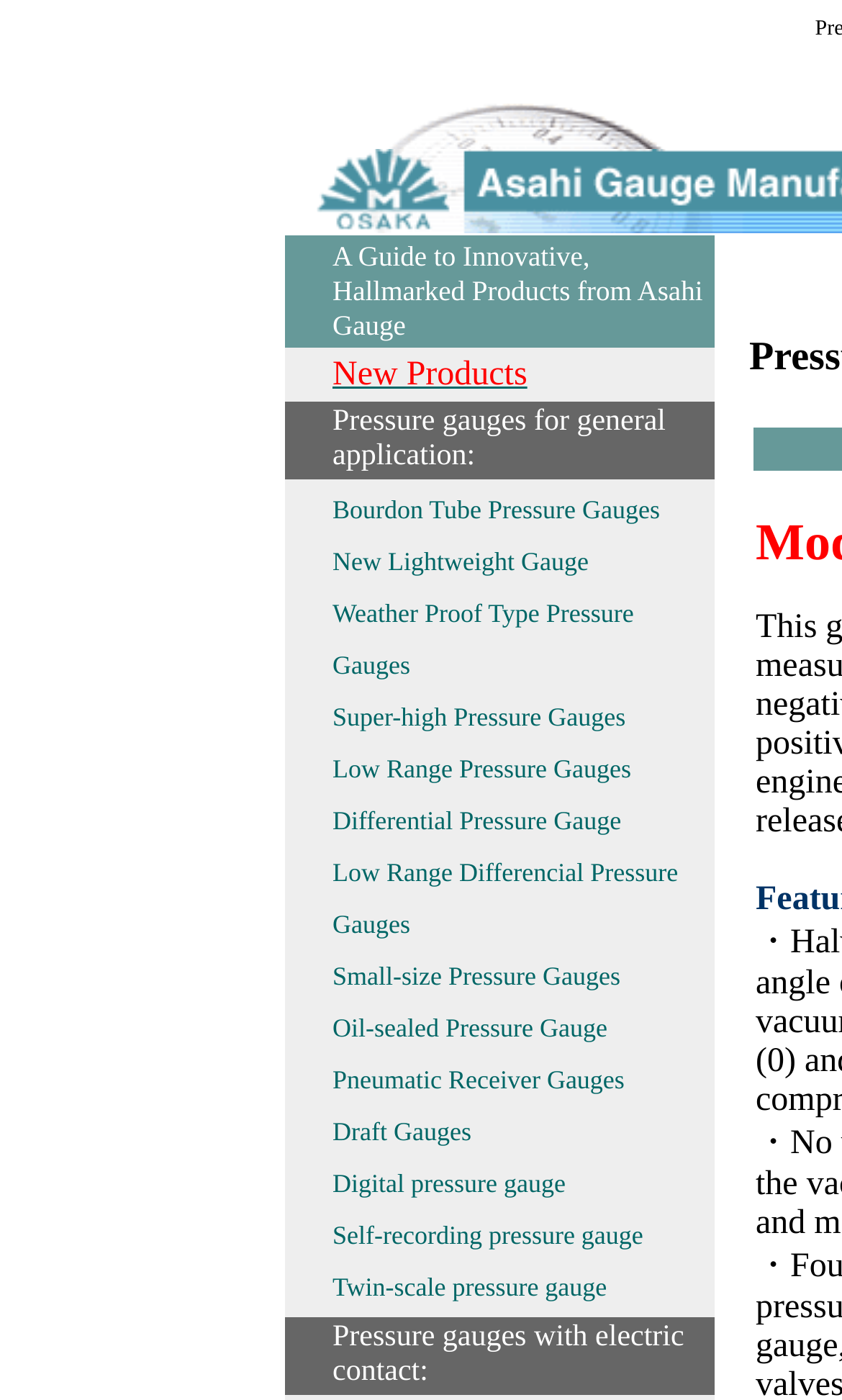Respond to the question with just a single word or phrase: 
Is there a section for pressure gauges with electric contact?

Yes